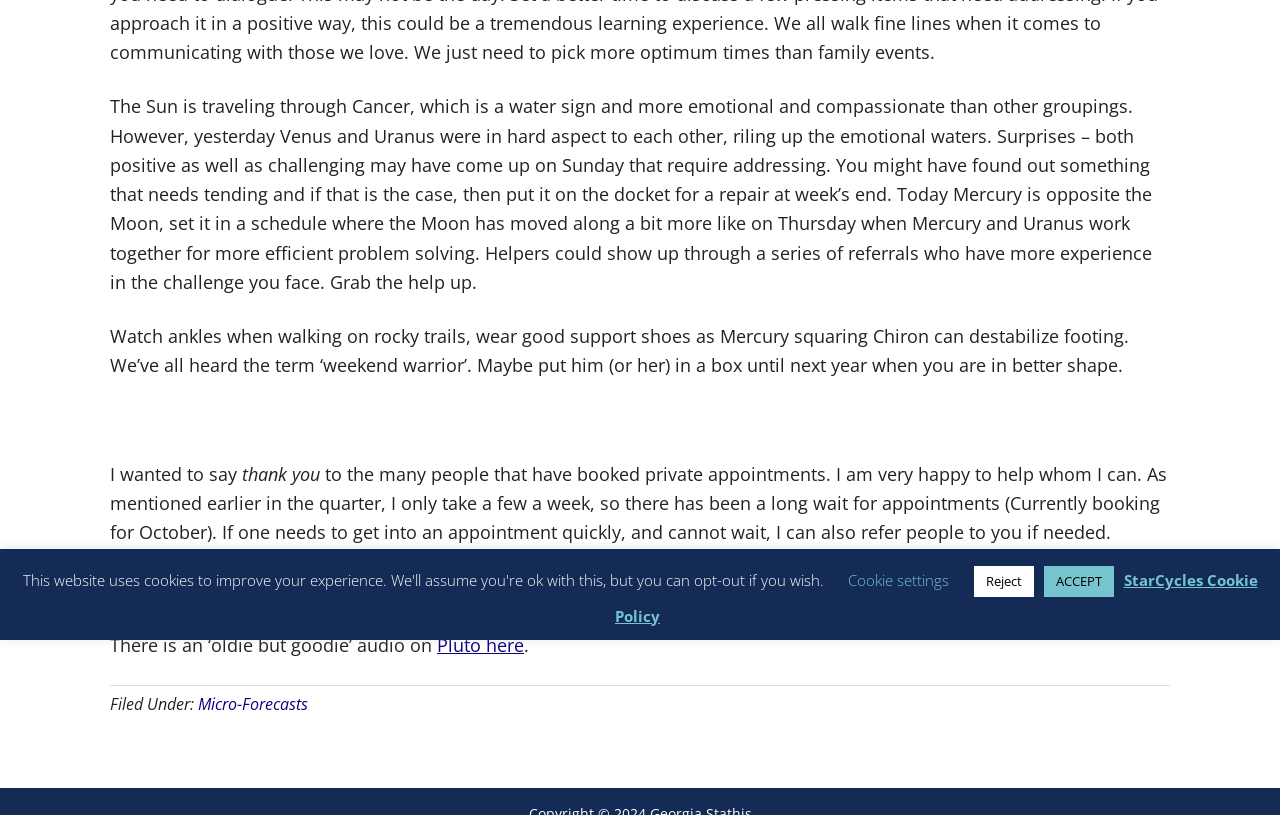Identify the bounding box coordinates for the UI element described as follows: "StarCycles Cookie Policy". Ensure the coordinates are four float numbers between 0 and 1, formatted as [left, top, right, bottom].

[0.48, 0.699, 0.982, 0.768]